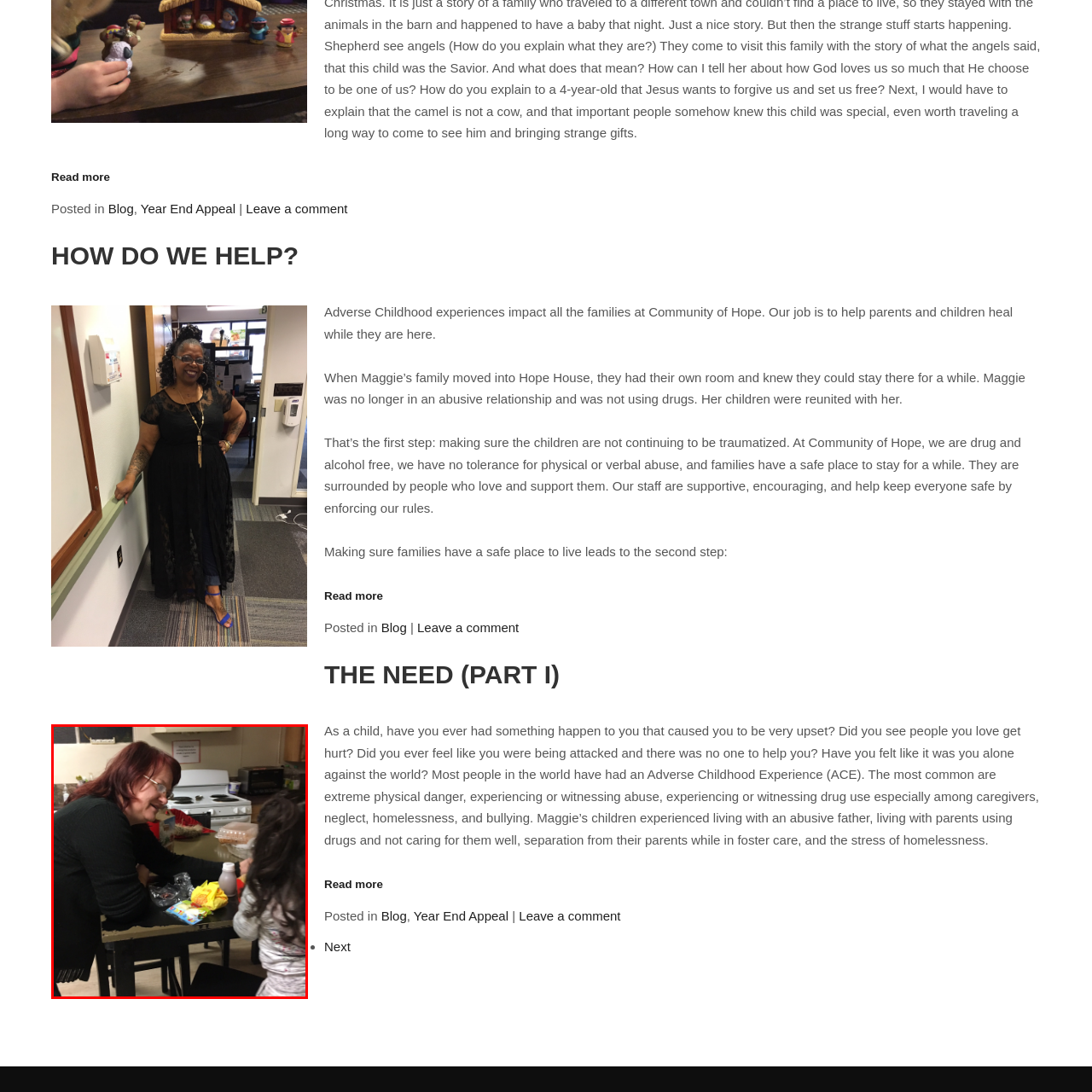What is the girl reaching for?
Inspect the highlighted part of the image and provide a single word or phrase as your answer.

Colorful snacks